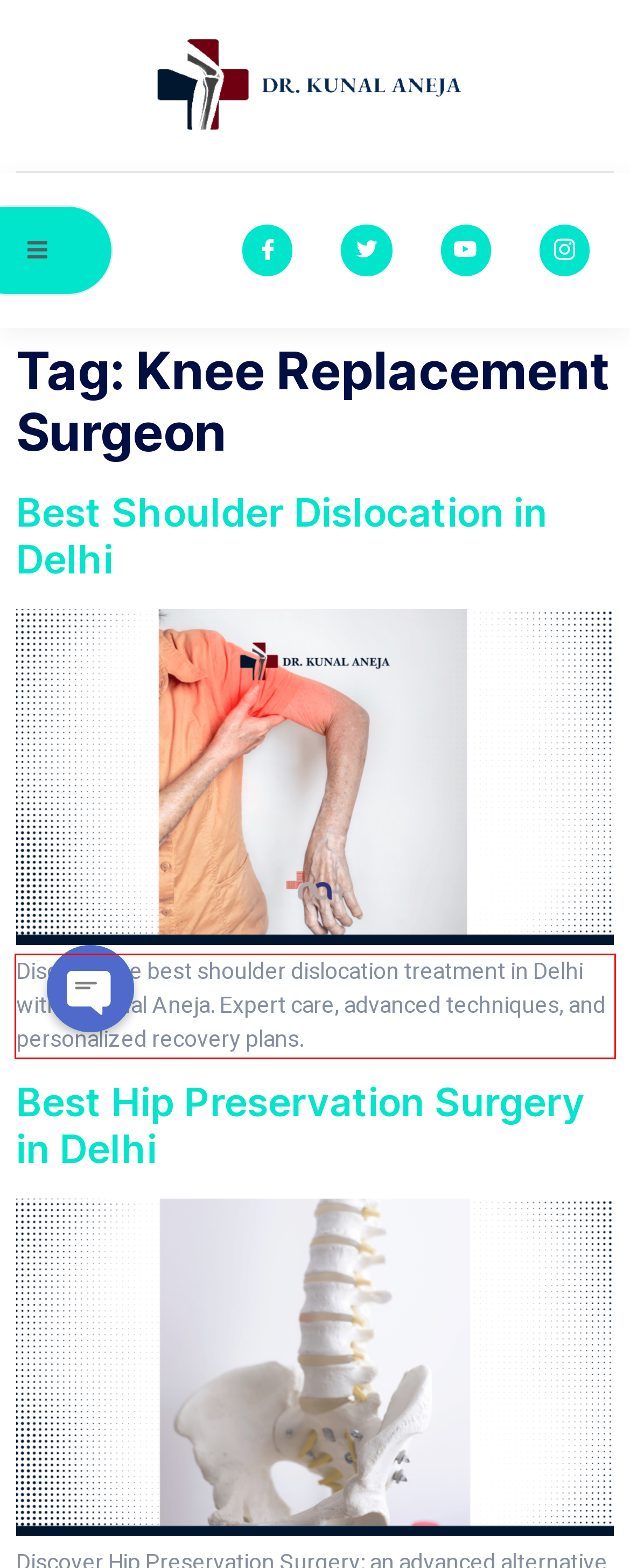Please extract the text content within the red bounding box on the webpage screenshot using OCR.

Discover the best shoulder dislocation treatment in Delhi with Dr Kunal Aneja. Expert care, advanced techniques, and personalized recovery plans.